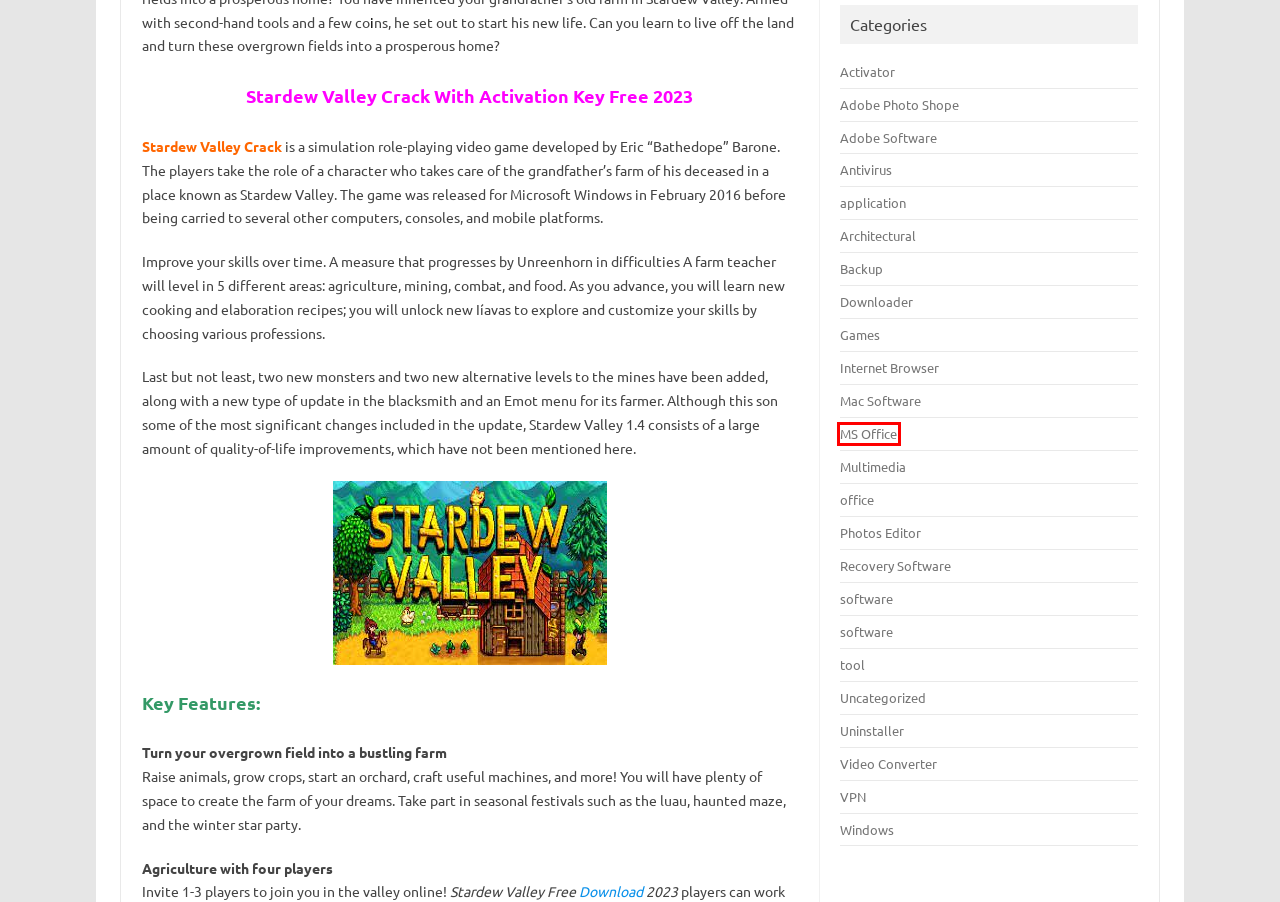Observe the screenshot of a webpage with a red bounding box around an element. Identify the webpage description that best fits the new page after the element inside the bounding box is clicked. The candidates are:
A. software Archives - licensekeyforfree
B. MS Office Archives - licensekeyforfree
C. Photos Editor Archives - licensekeyforfree
D. Video Converter Archives - licensekeyforfree
E. VPN Archives - licensekeyforfree
F. Uncategorized Archives - licensekeyforfree
G. tool Archives - licensekeyforfree
H. Internet Browser Archives - licensekeyforfree

B